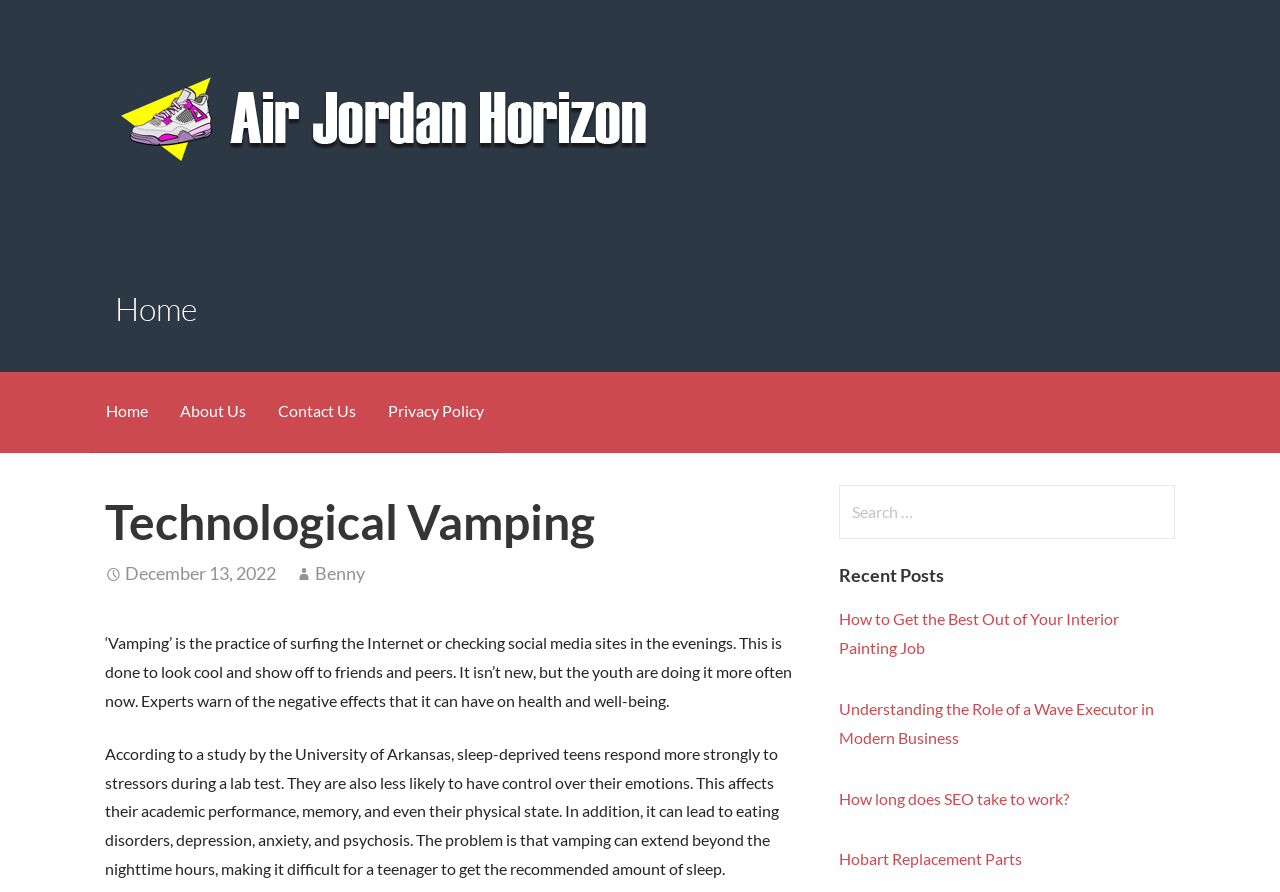How many recent posts are listed?
Based on the image, give a concise answer in the form of a single word or short phrase.

4